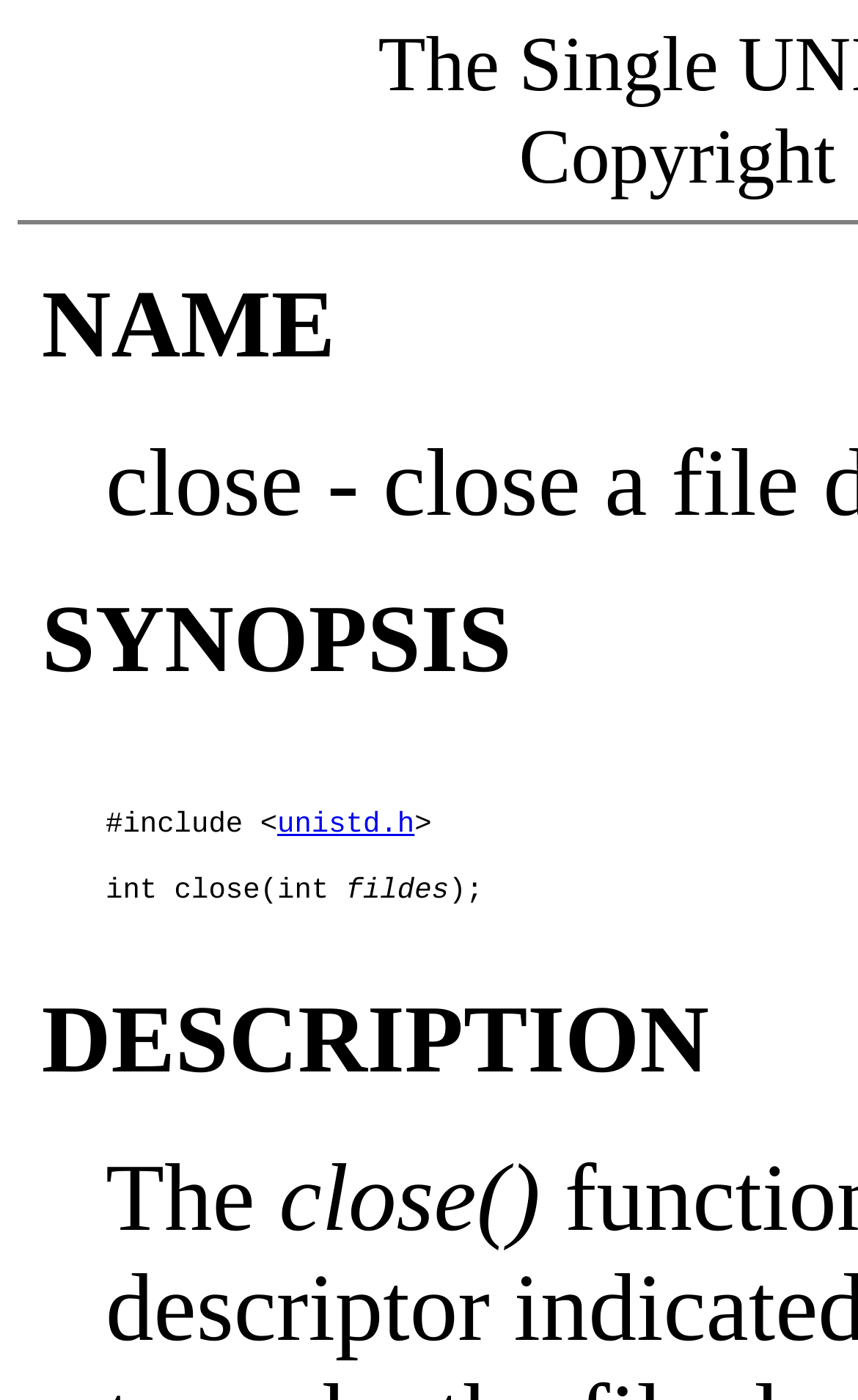Find the coordinates for the bounding box of the element with this description: "parent_node: NAME name="tag_000_001_512"".

[0.021, 0.195, 0.049, 0.271]